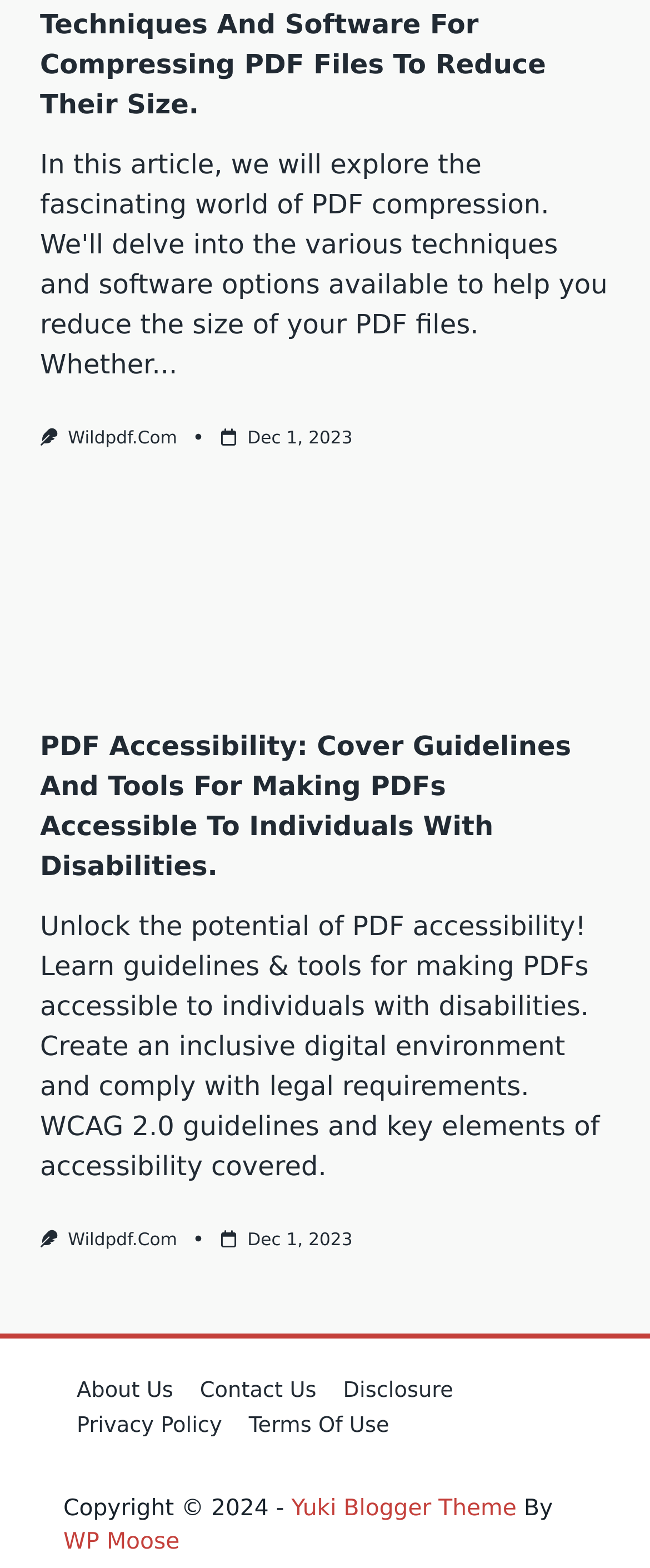Identify the bounding box coordinates of the element that should be clicked to fulfill this task: "View the website's terms of use". The coordinates should be provided as four float numbers between 0 and 1, i.e., [left, top, right, bottom].

[0.362, 0.899, 0.619, 0.921]